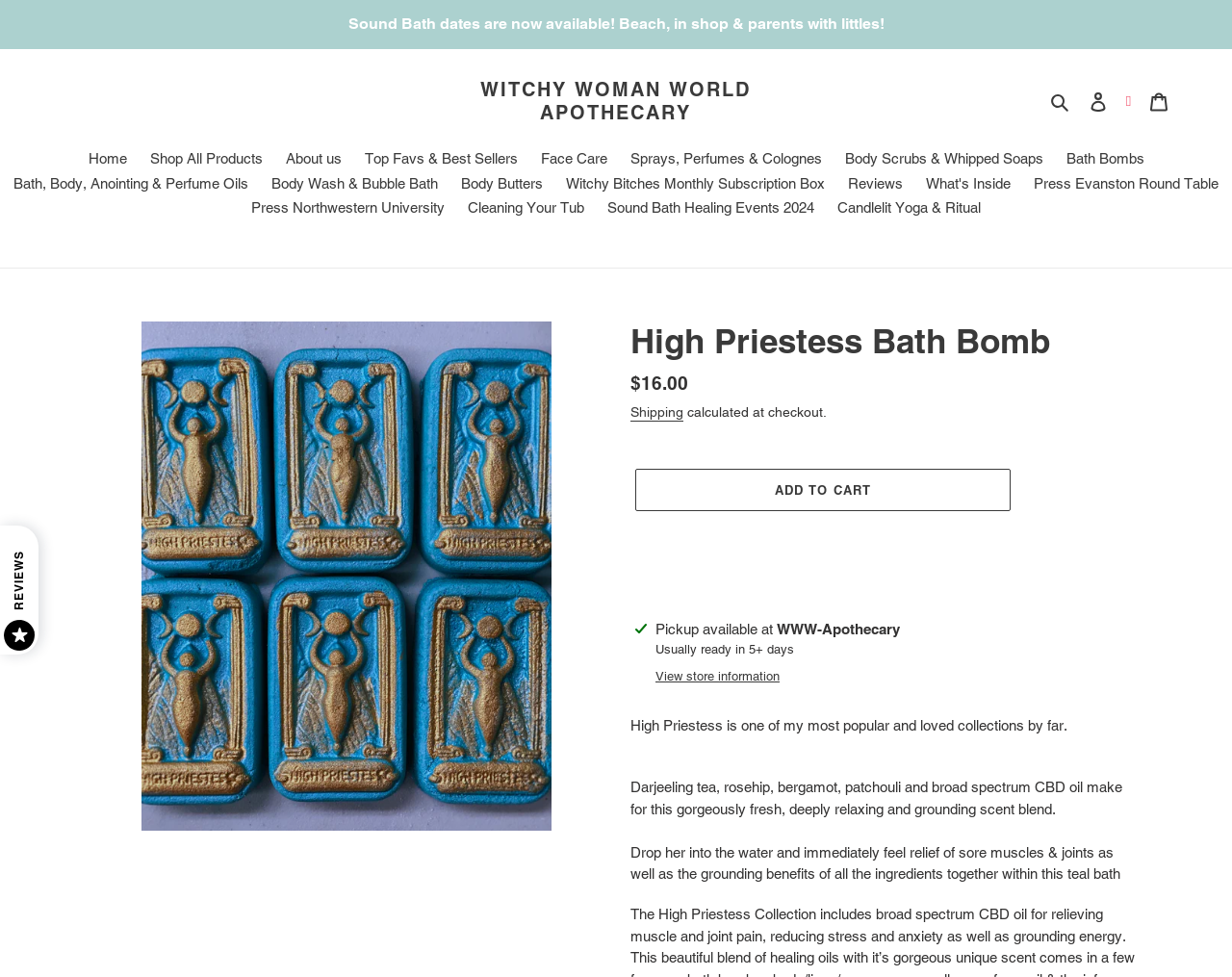Locate the bounding box coordinates of the element that should be clicked to fulfill the instruction: "Go to the 'Bath Bombs' page".

[0.857, 0.152, 0.936, 0.177]